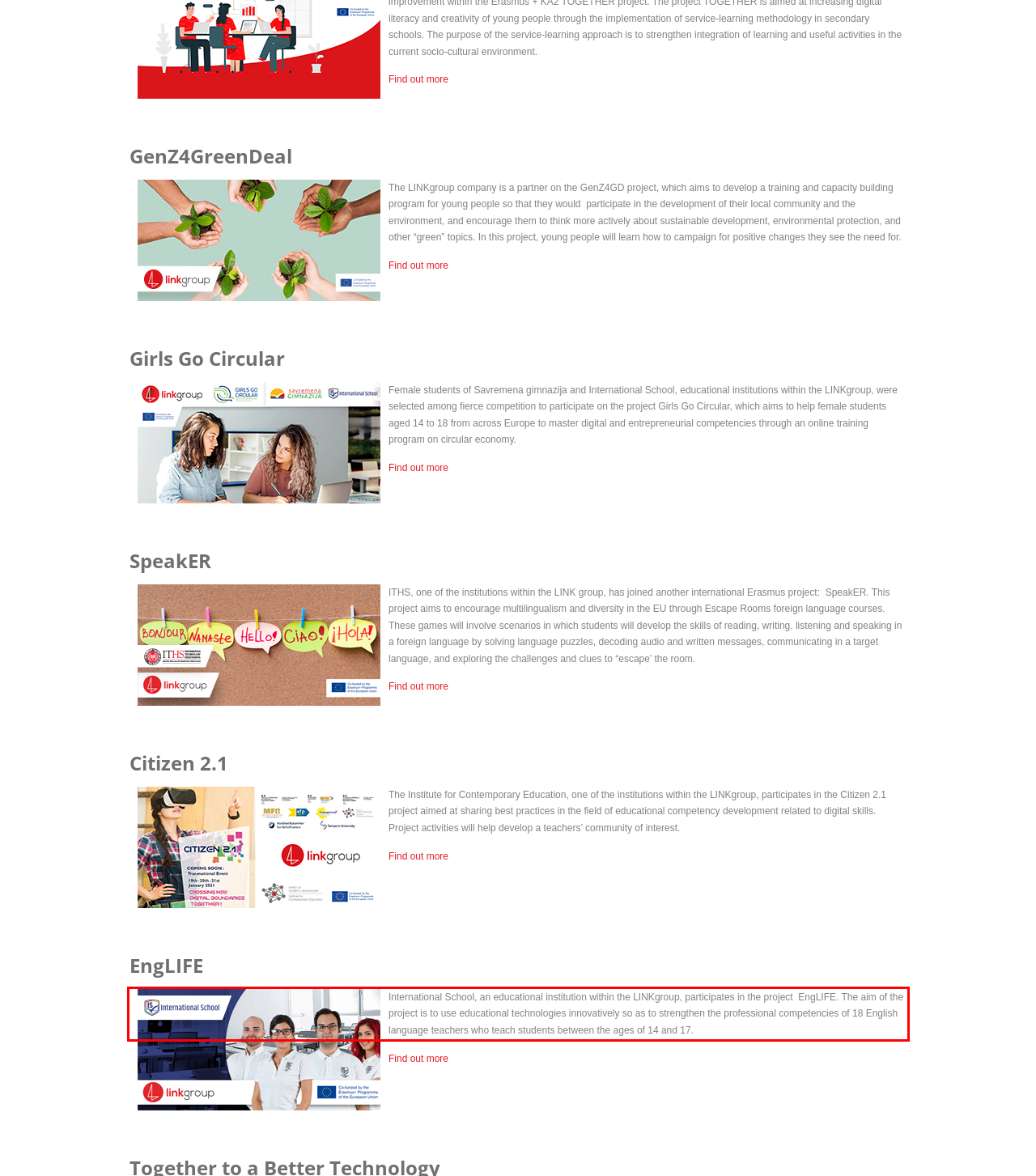Please perform OCR on the text within the red rectangle in the webpage screenshot and return the text content.

International School, an educational institution within the LINKgroup, participates in the project EngLIFE. The aim of the project is to use educational technologies innovatively so as to strengthen the professional competencies of 18 English language teachers who teach students between the ages of 14 and 17.